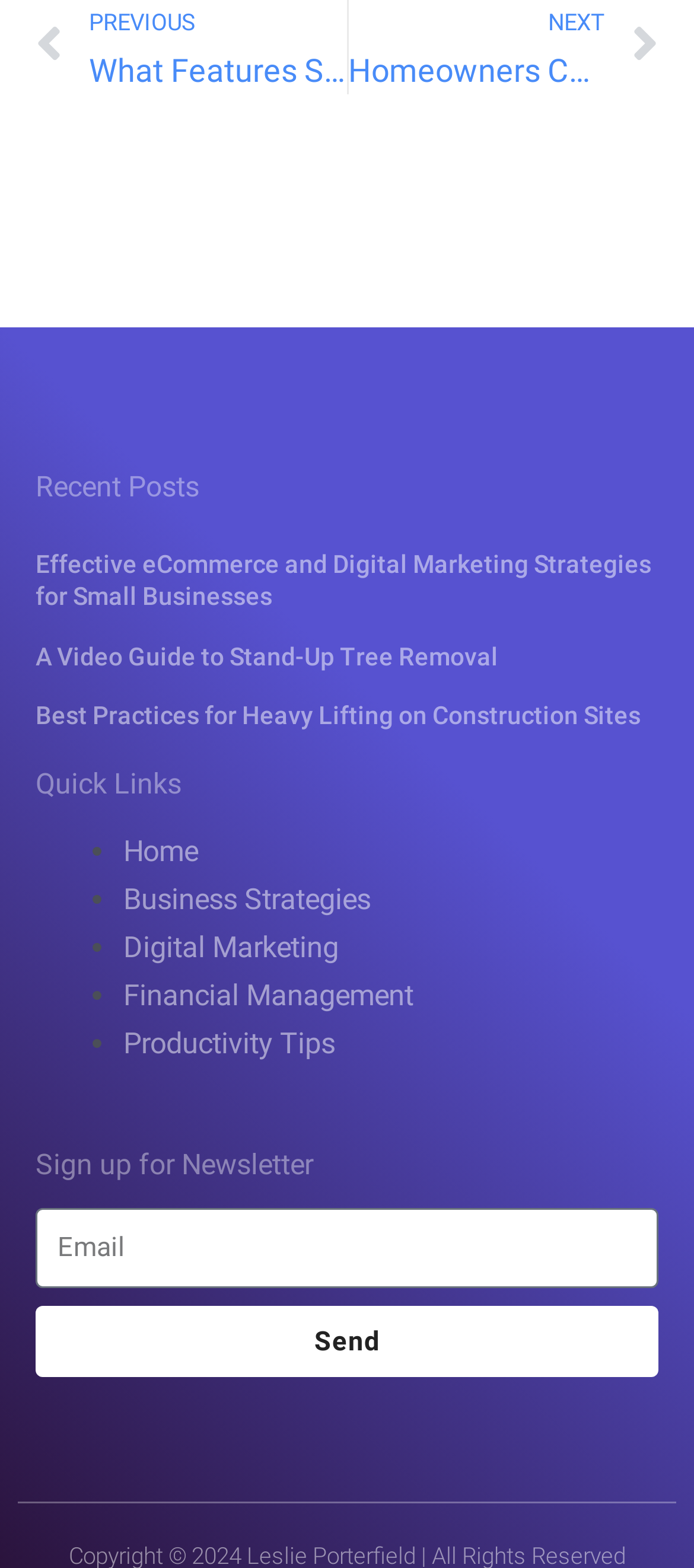Answer this question in one word or a short phrase: What is the purpose of the textbox?

Enter email